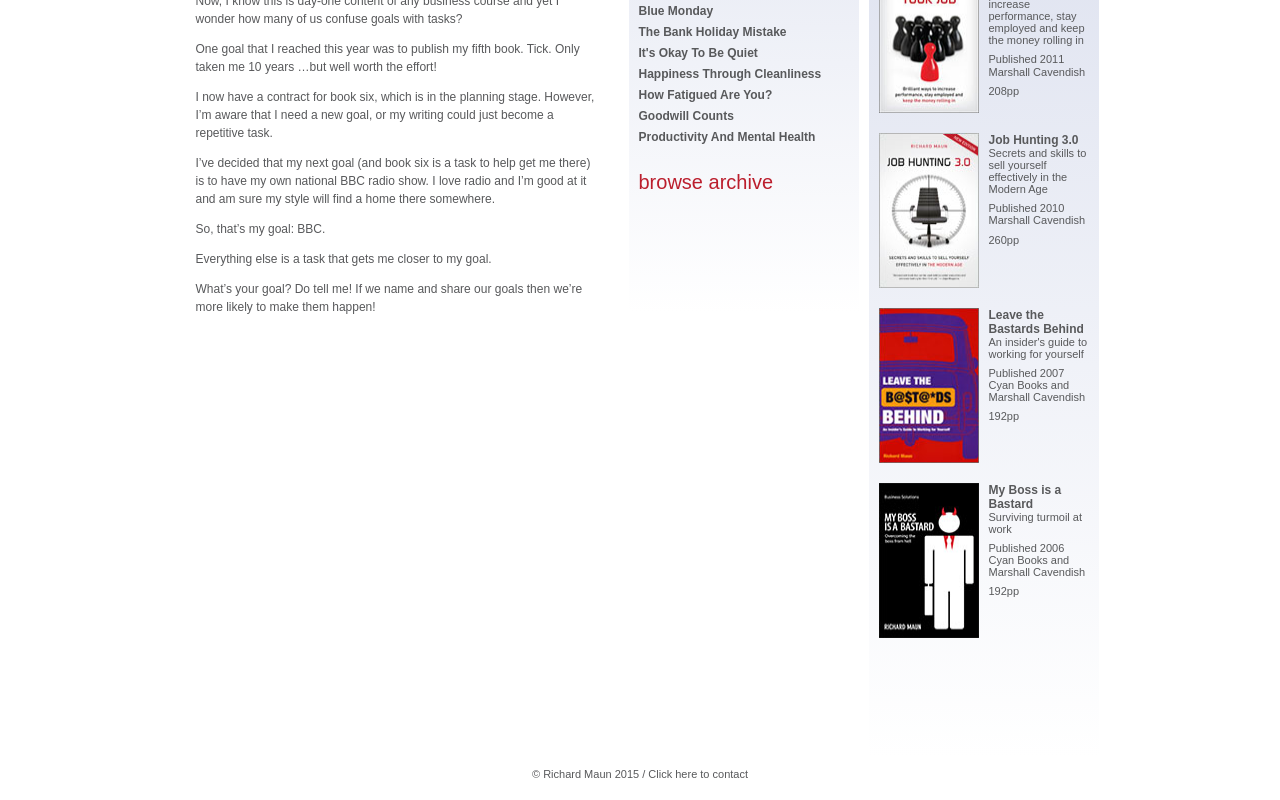Given the element description "Blue Monday" in the screenshot, predict the bounding box coordinates of that UI element.

[0.499, 0.005, 0.557, 0.022]